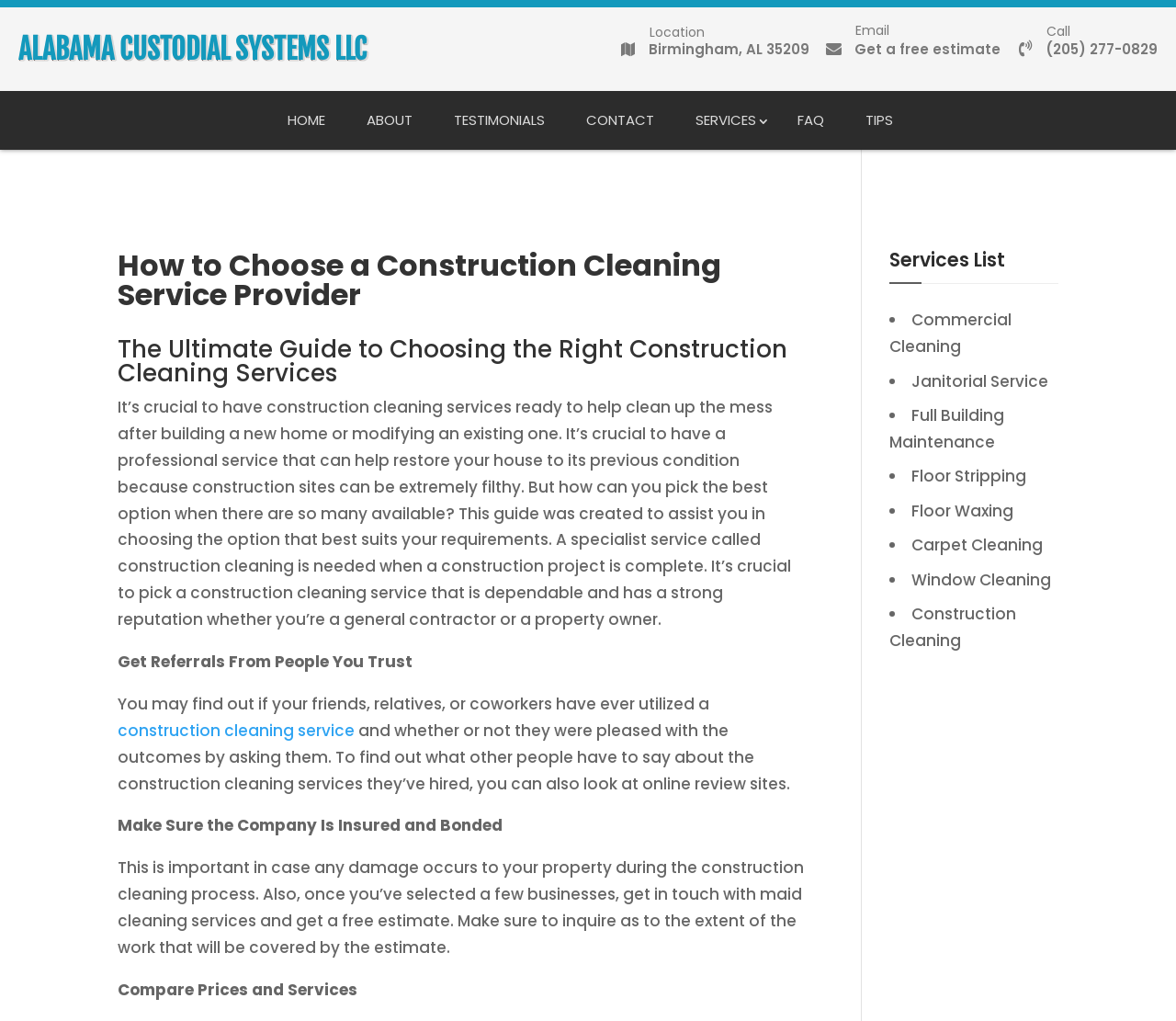Answer the following in one word or a short phrase: 
What is one way to find a reliable construction cleaning service?

Get referrals from people you trust